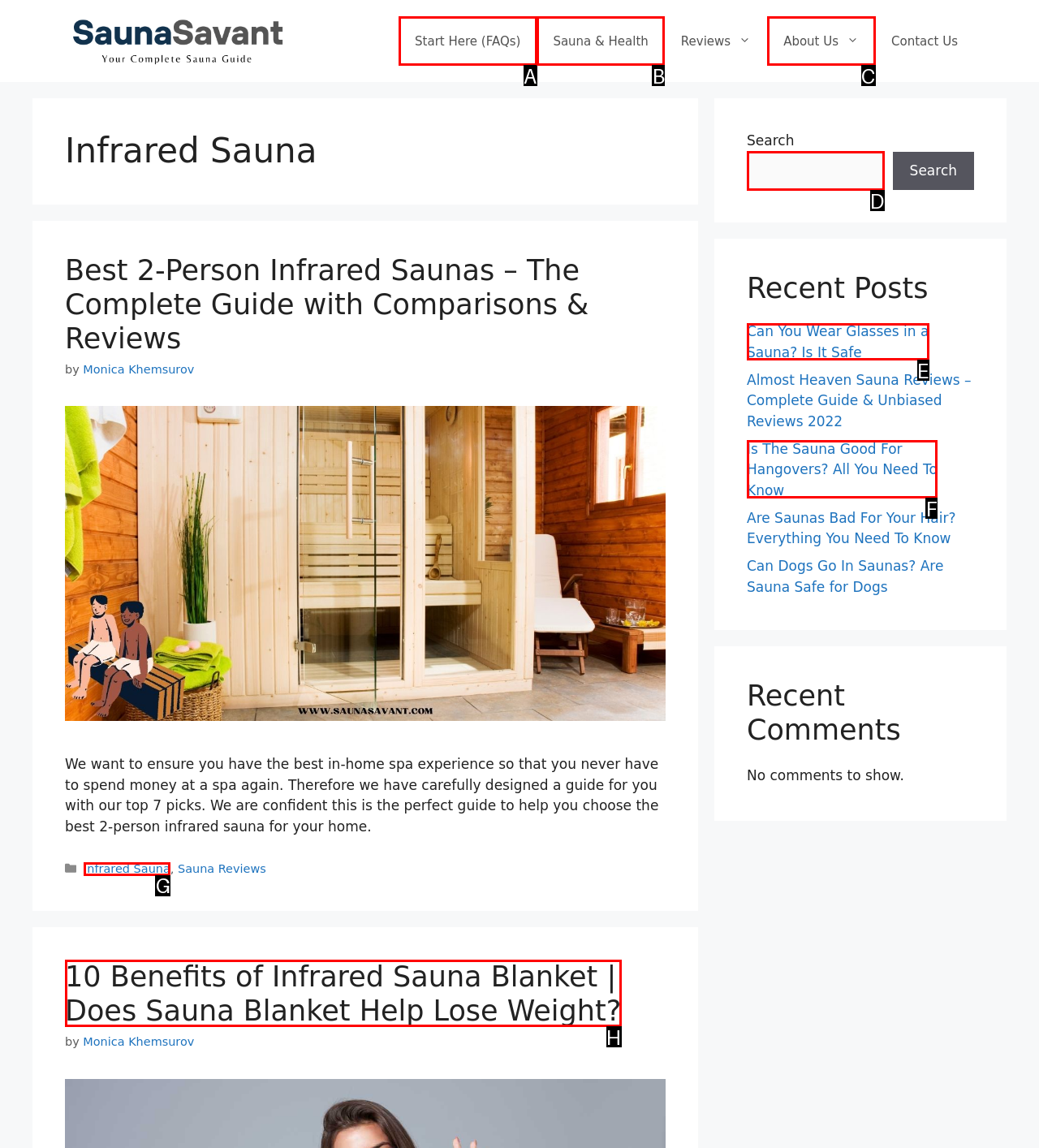Identify which HTML element to click to fulfill the following task: Search for something. Provide your response using the letter of the correct choice.

D